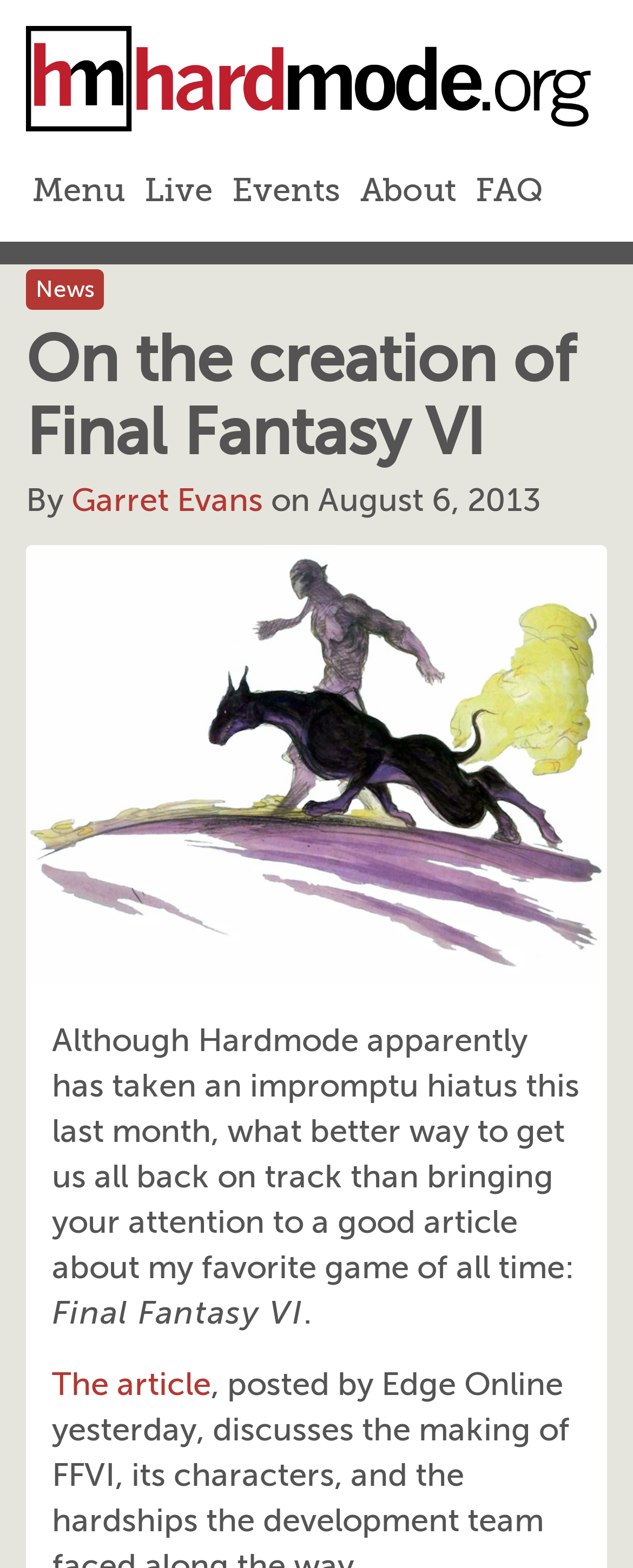Please identify the bounding box coordinates of the clickable element to fulfill the following instruction: "Read the article". The coordinates should be four float numbers between 0 and 1, i.e., [left, top, right, bottom].

[0.082, 0.871, 0.333, 0.895]